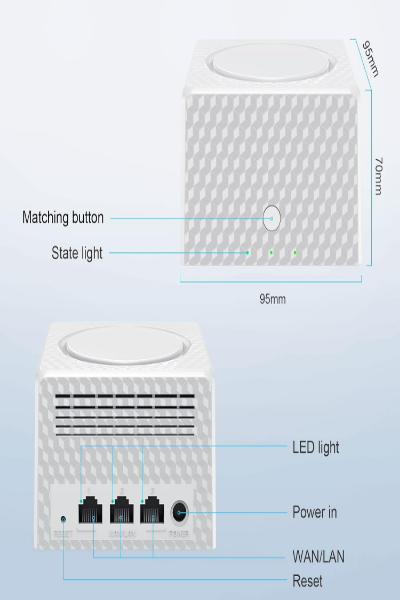What are the supported dual-band frequencies?
Please ensure your answer is as detailed and informative as possible.

According to the caption, the device is engineered to support dual-band frequencies of 2.4GHz and 5GHz, which enhances WiFi speed and coverage throughout the area.